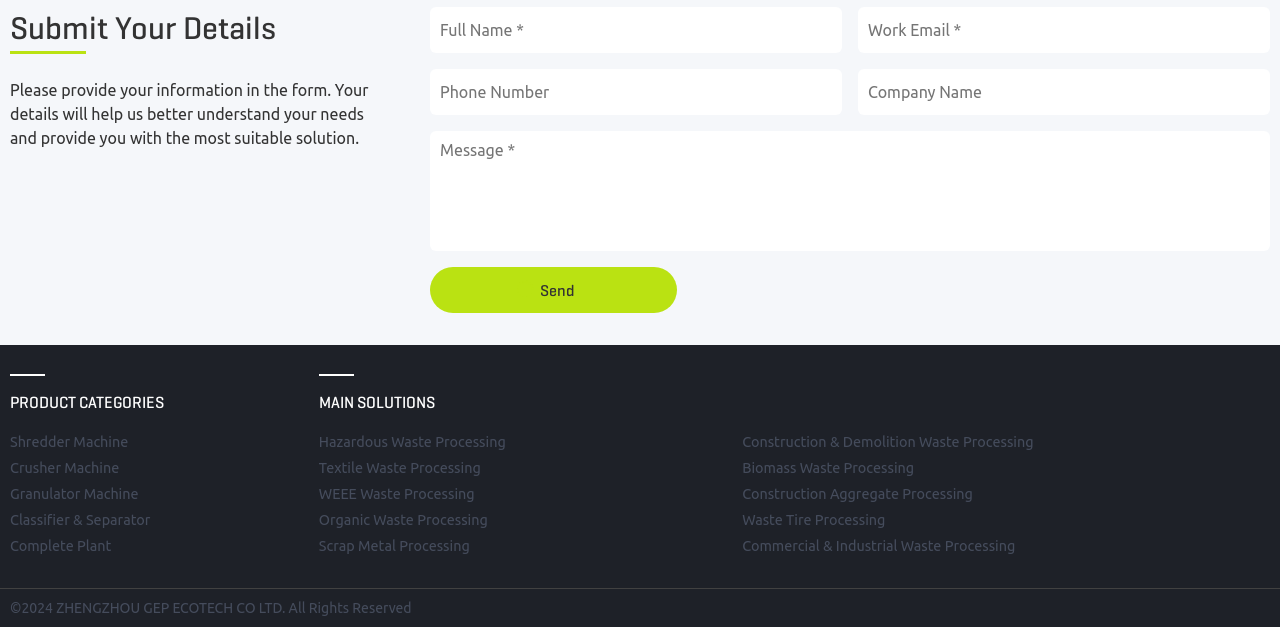Can you provide the bounding box coordinates for the element that should be clicked to implement the instruction: "Click the 'NEW PATIENT' link"?

None